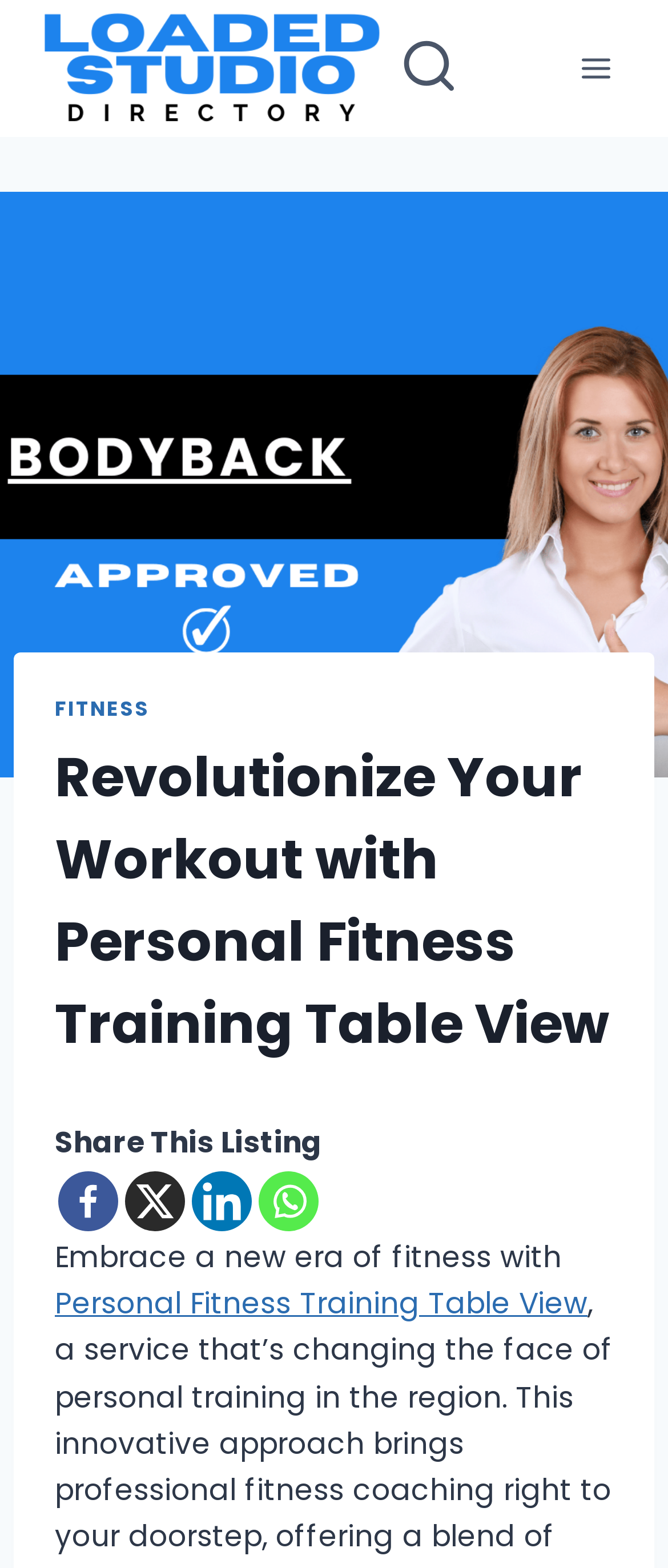Please identify the coordinates of the bounding box for the clickable region that will accomplish this instruction: "Share on Facebook".

[0.087, 0.747, 0.177, 0.785]